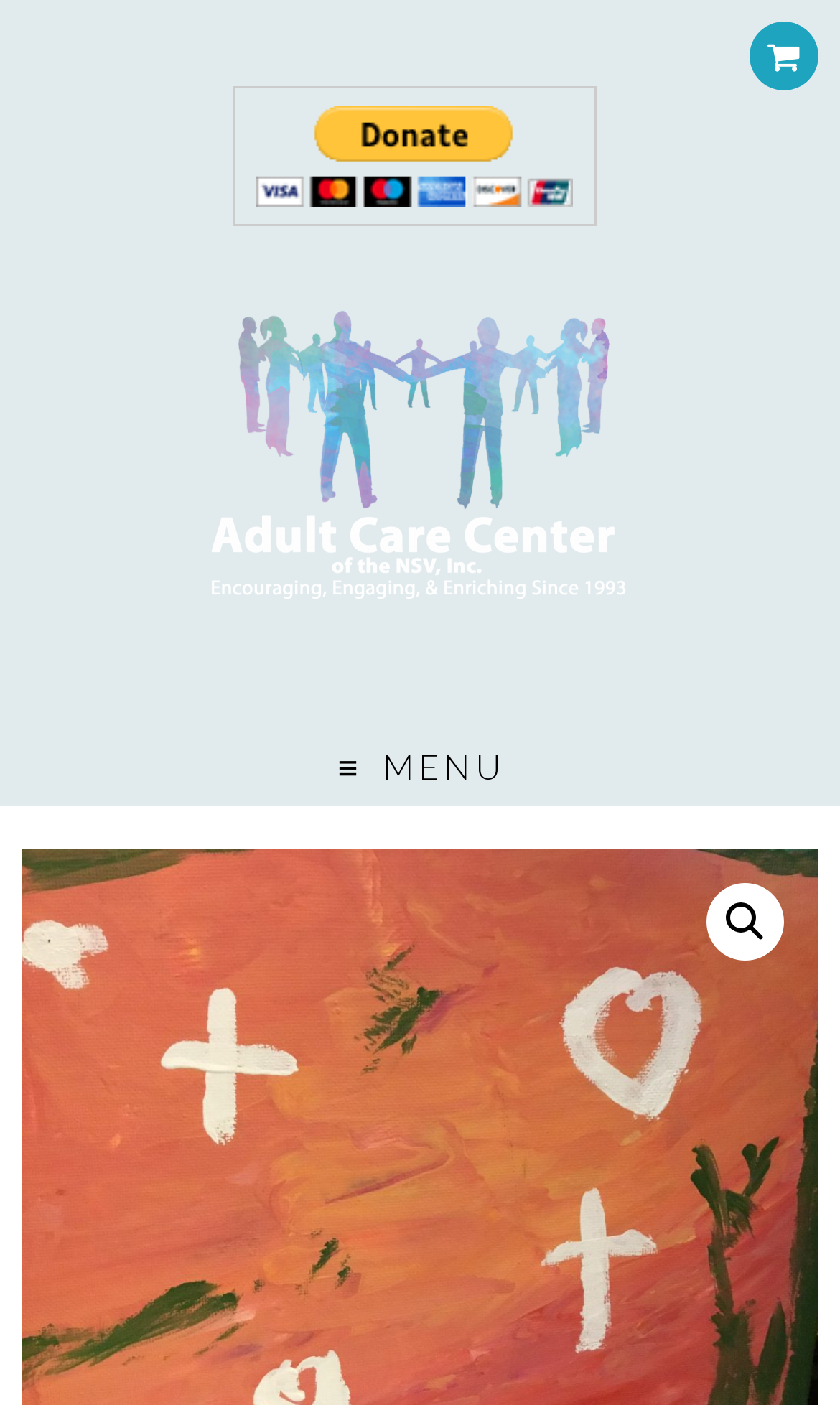What is the theme of the webpage?
Please craft a detailed and exhaustive response to the question.

I found the answer by considering the content and structure of the webpage, which suggests that it is related to healthcare, specifically adult care, and this is also supported by the presence of a link with the text 'Adult Care Center of the Northern Shenandoah Valley, Inc'.